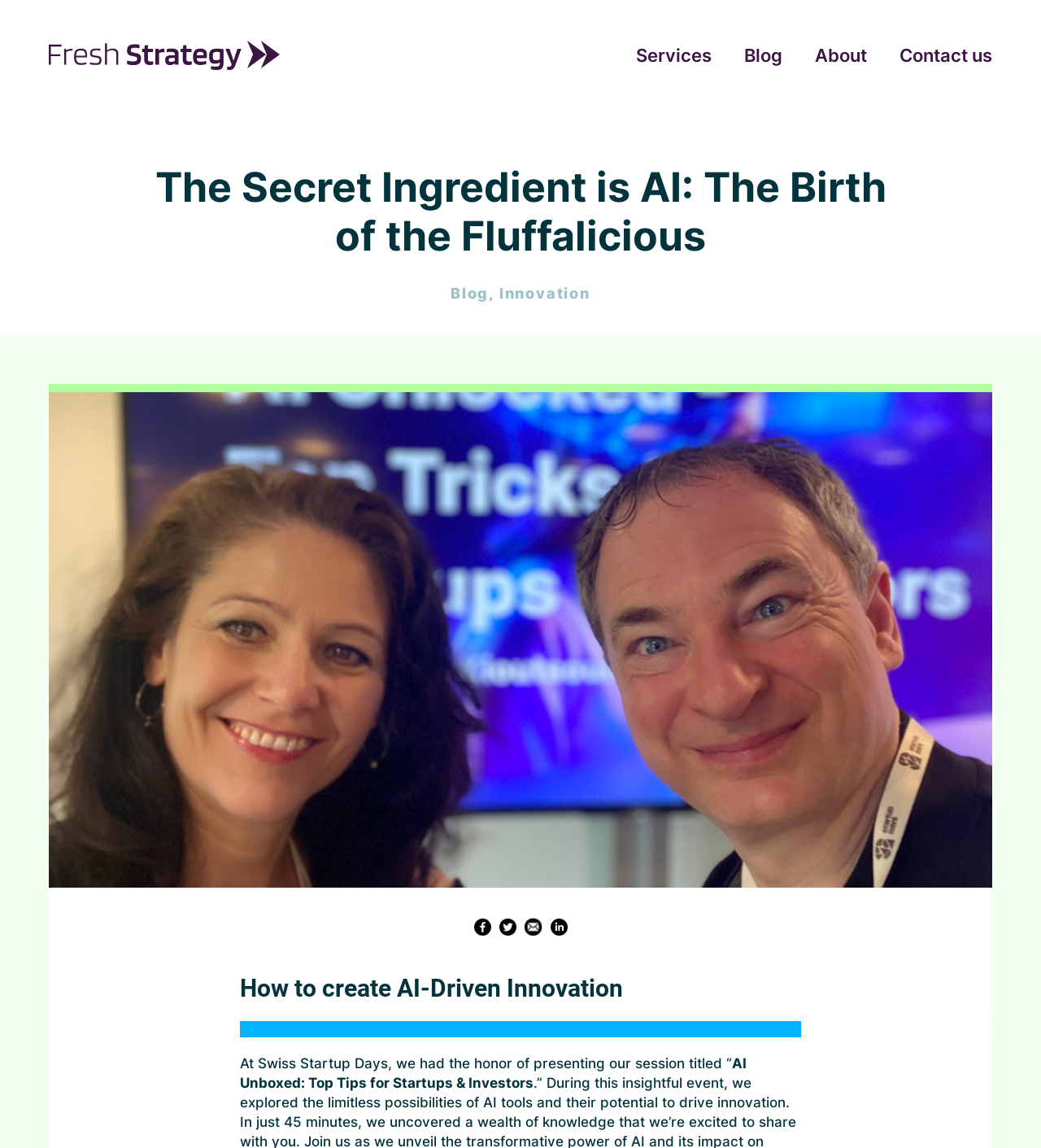Specify the bounding box coordinates of the area to click in order to execute this command: 'Read the 'Blog' section'. The coordinates should consist of four float numbers ranging from 0 to 1, and should be formatted as [left, top, right, bottom].

[0.715, 0.028, 0.752, 0.068]